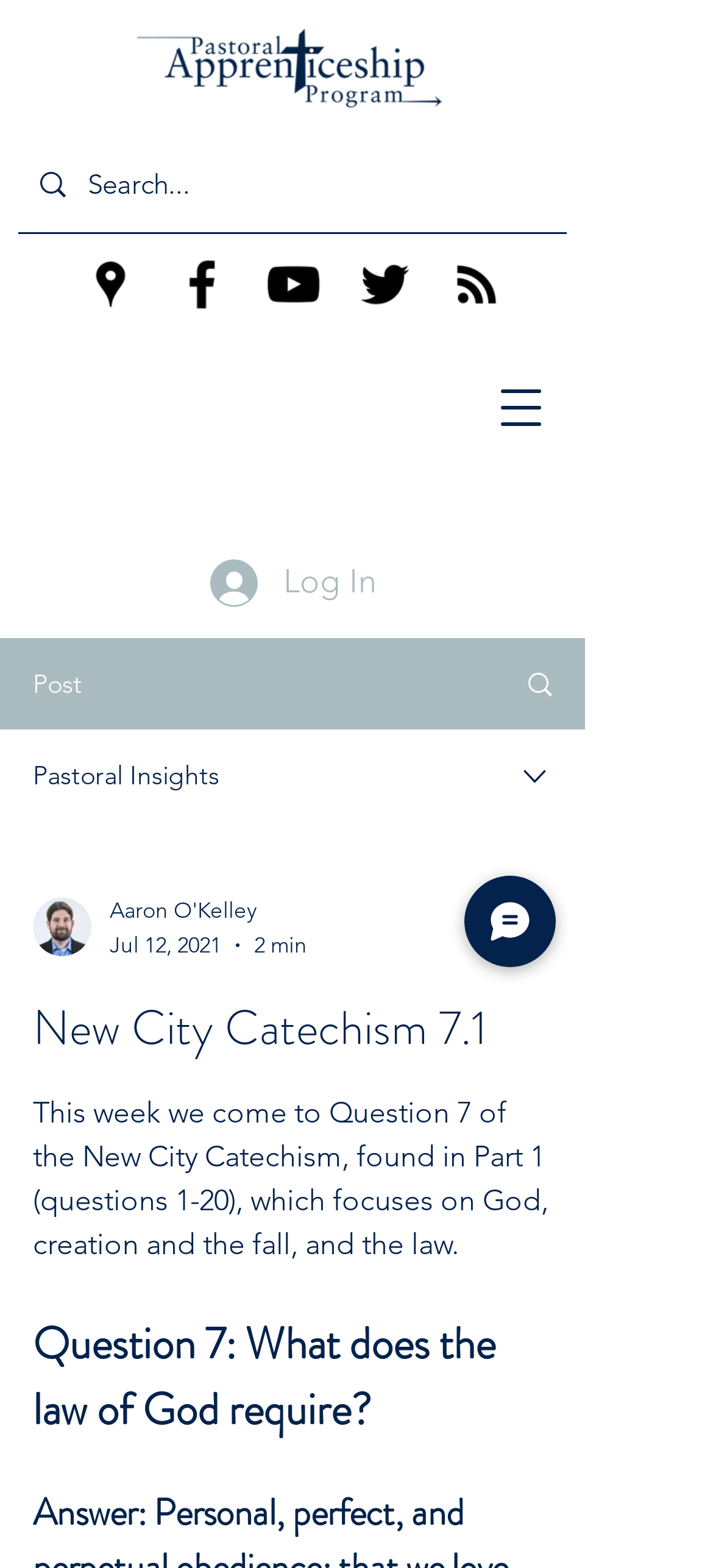Please reply to the following question with a single word or a short phrase:
How many social media links are there?

5